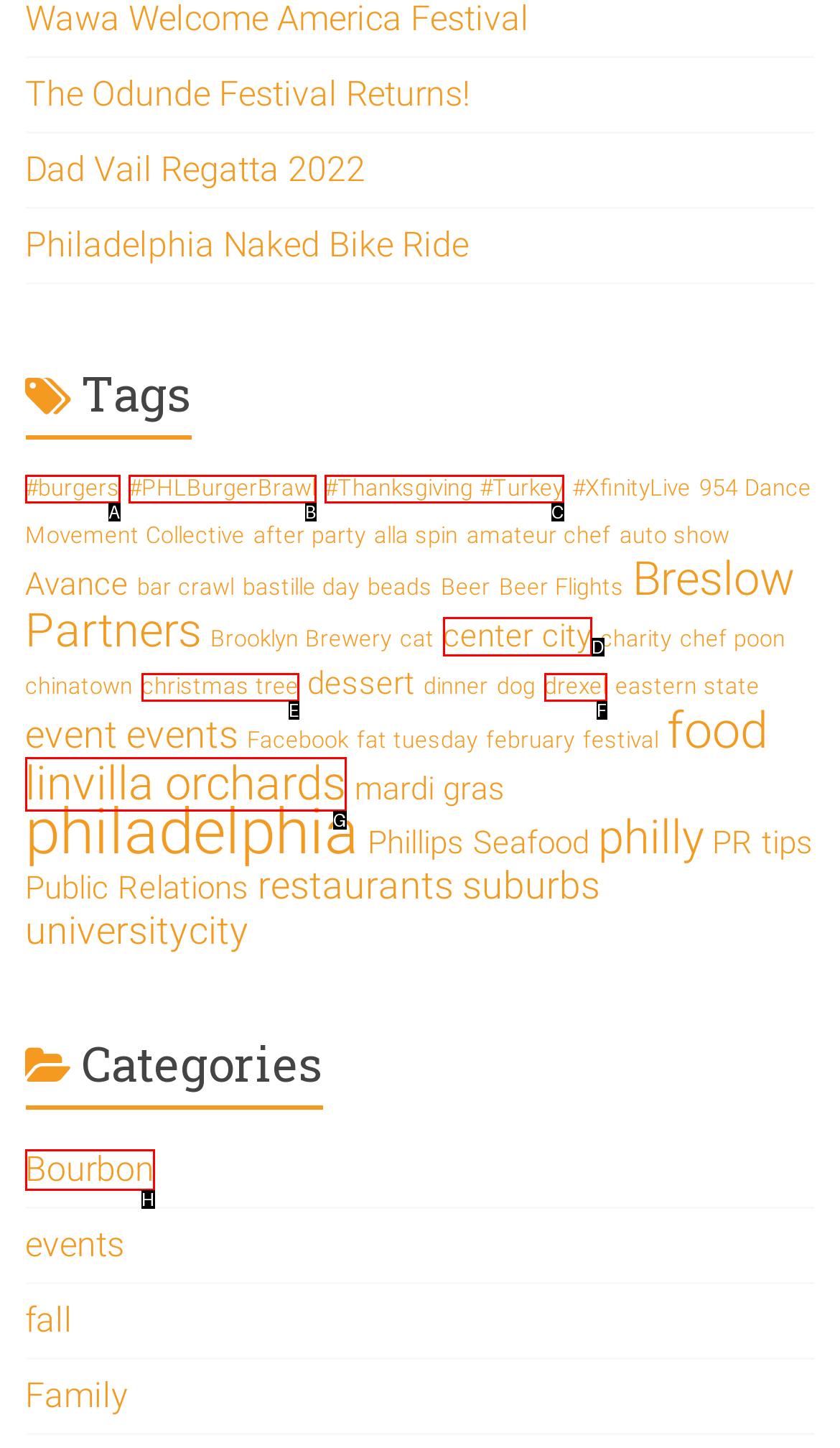Tell me the letter of the option that corresponds to the description: christmas tree
Answer using the letter from the given choices directly.

E